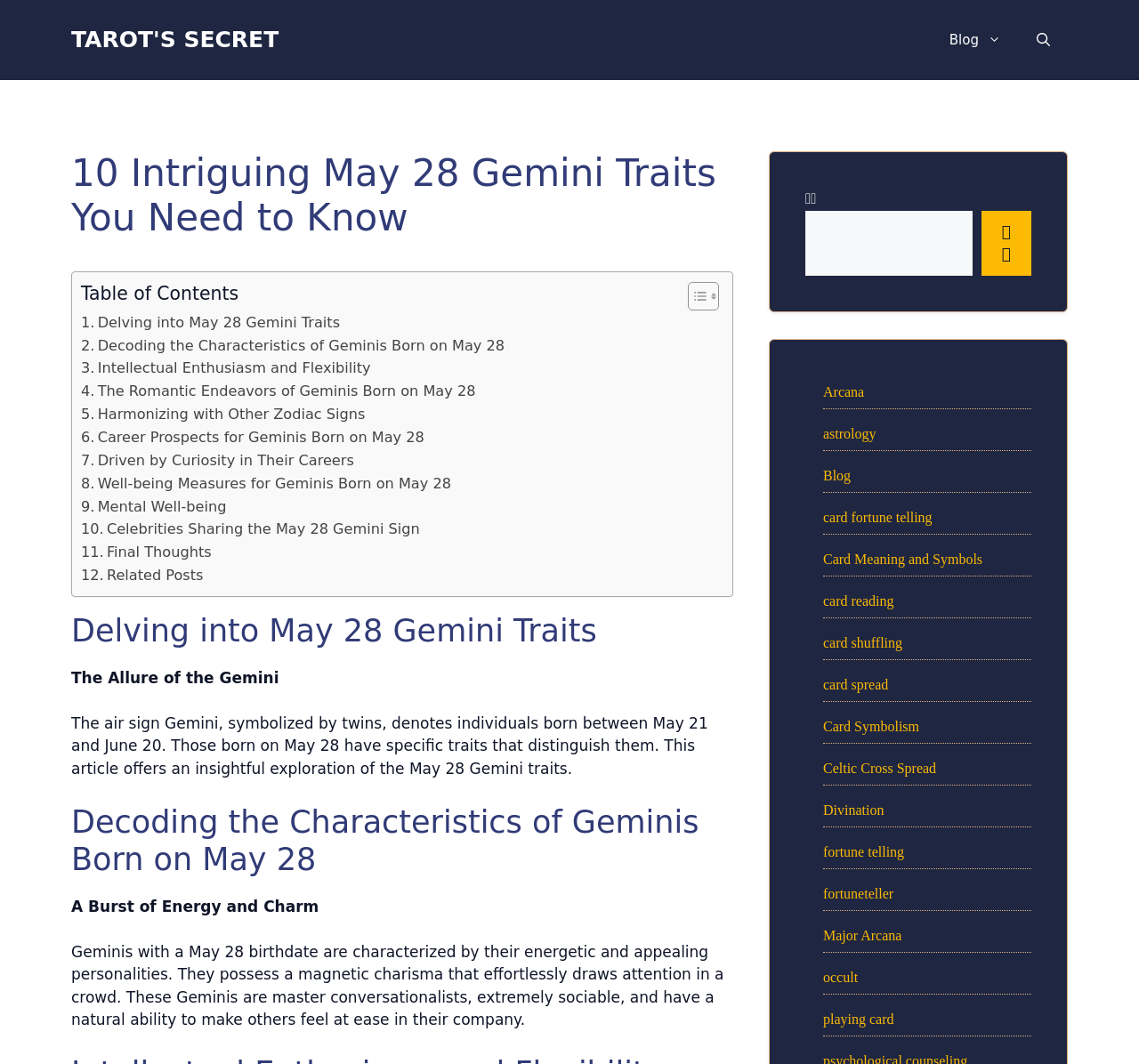Provide the bounding box coordinates of the UI element this sentence describes: "Celtic Cross Spread".

[0.723, 0.714, 0.822, 0.729]